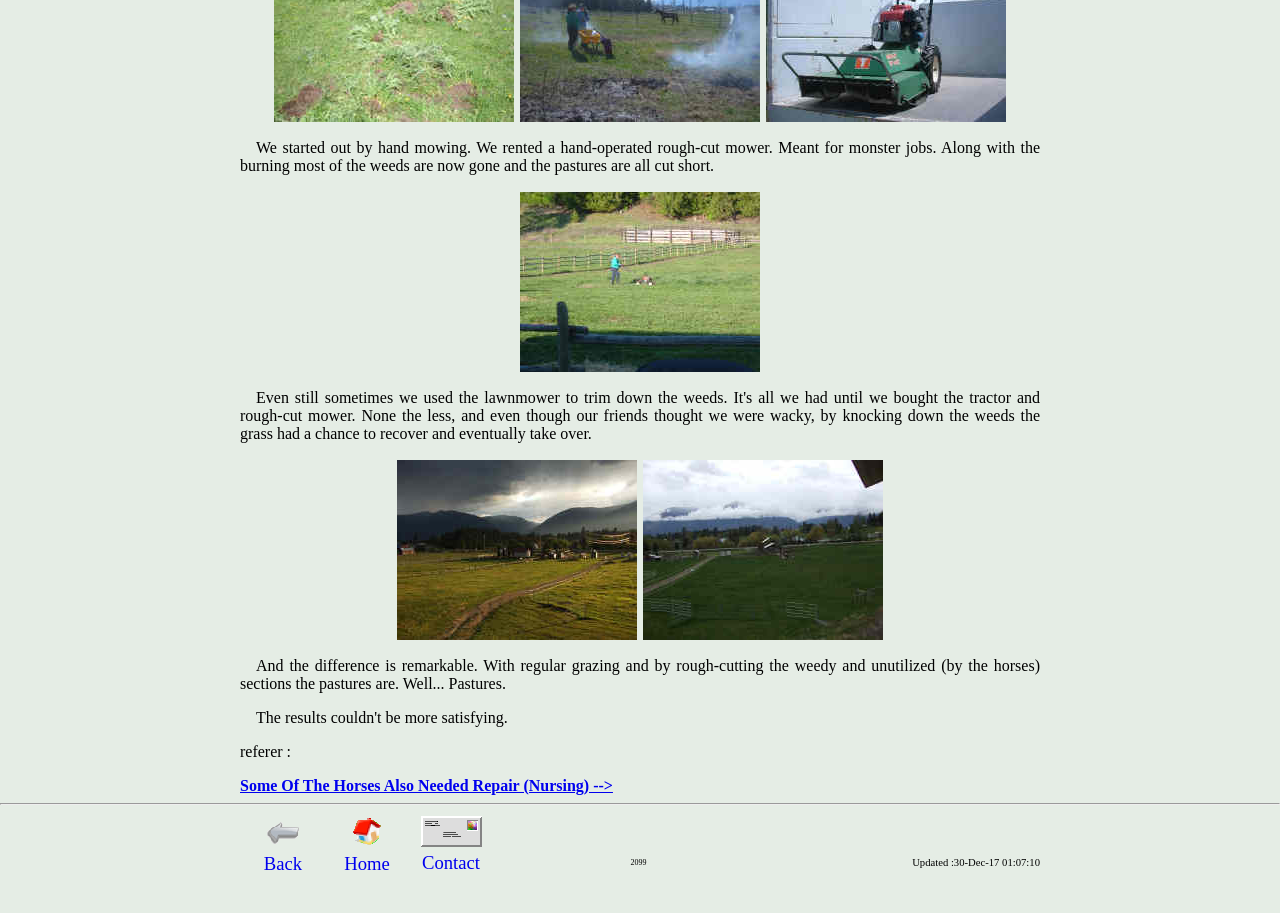Determine the bounding box coordinates of the UI element described below. Use the format (top-left x, top-left y, bottom-right x, bottom-right y) with floating point numbers between 0 and 1: Back

[0.206, 0.91, 0.236, 0.957]